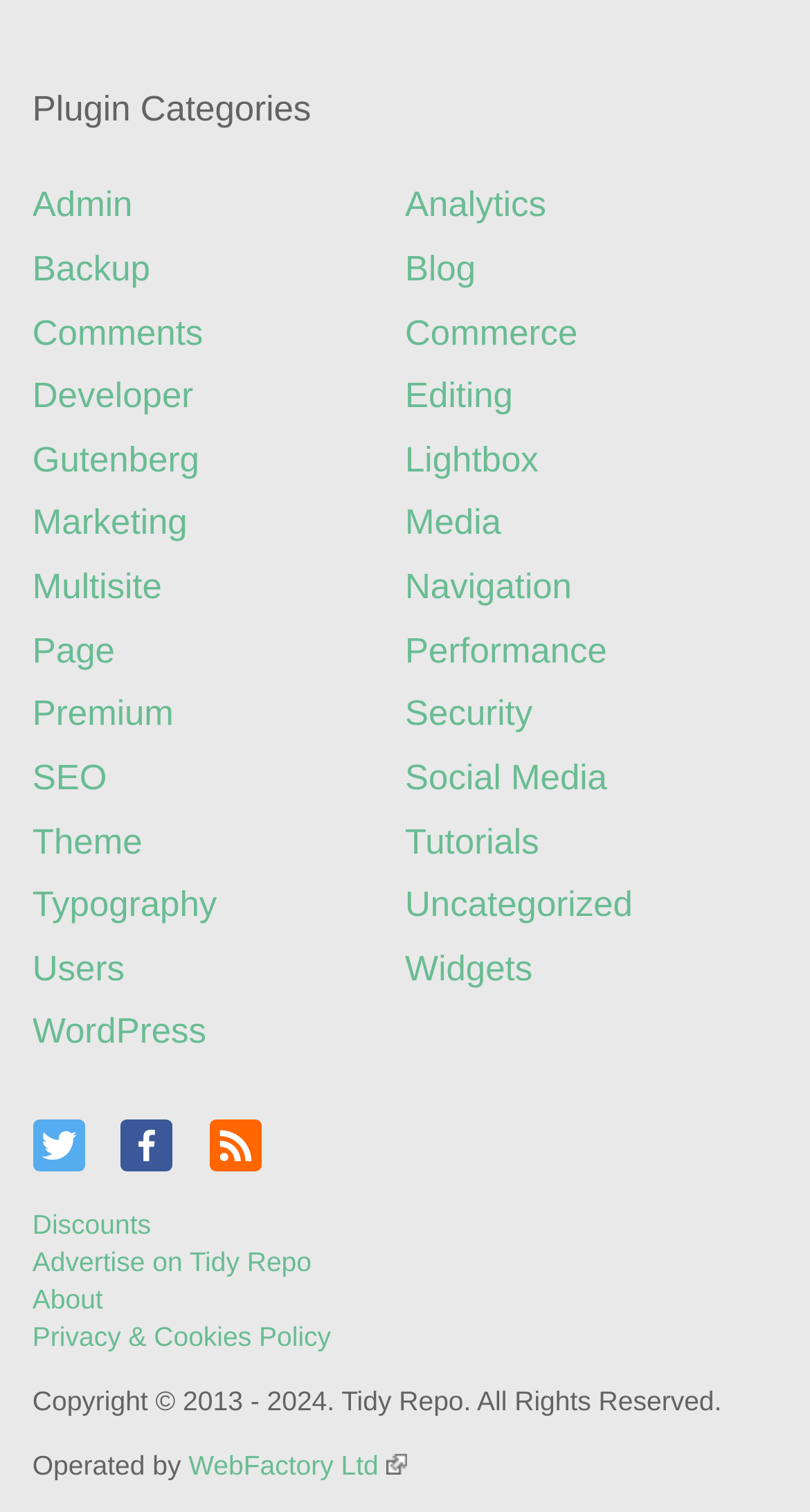Answer the question with a single word or phrase: 
What is the purpose of the 'Advertise on Tidy Repo' link?

To advertise